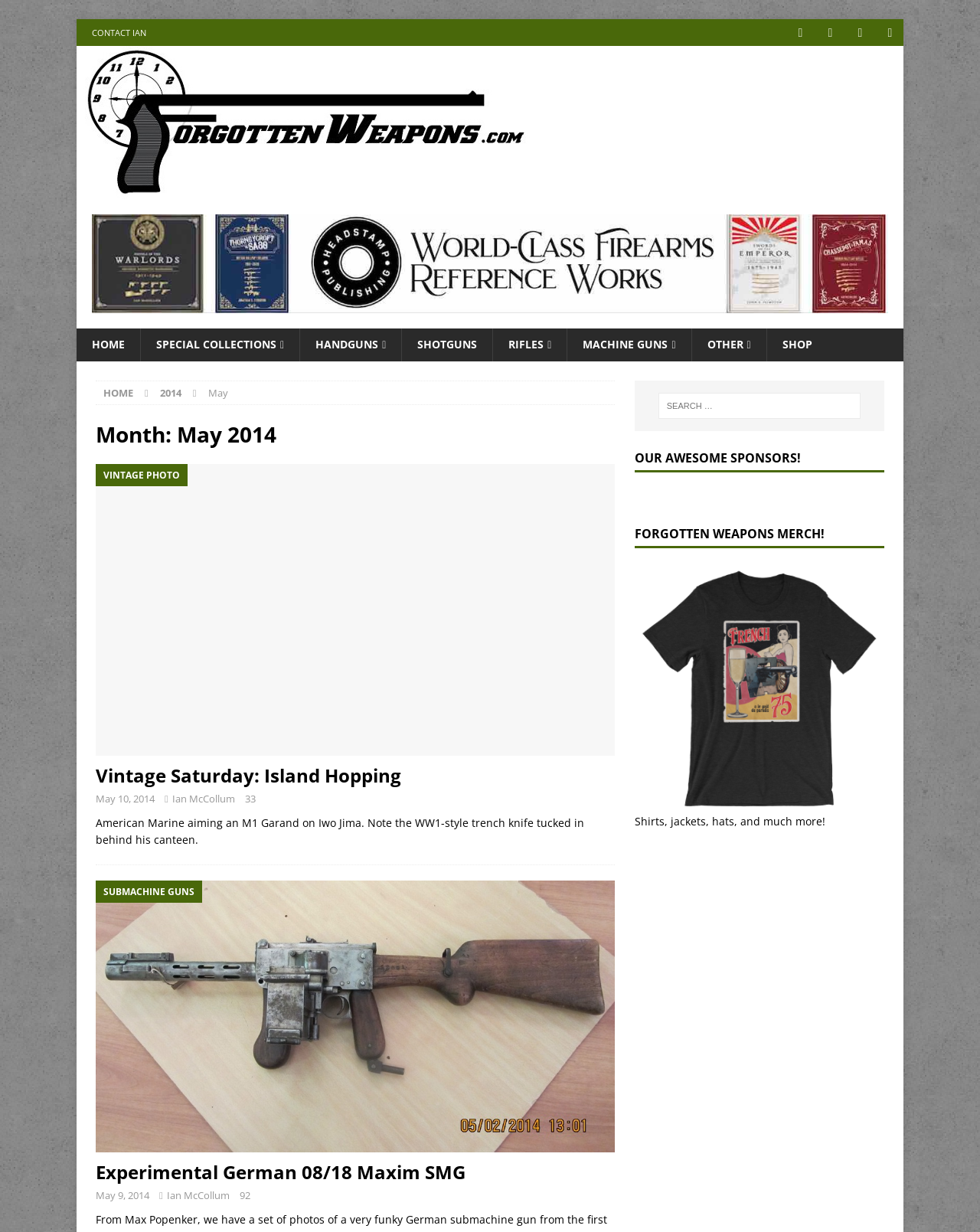What is the name of the author of the article 'Vintage Saturday: Island Hopping'?
Give a single word or phrase answer based on the content of the image.

Ian McCollum